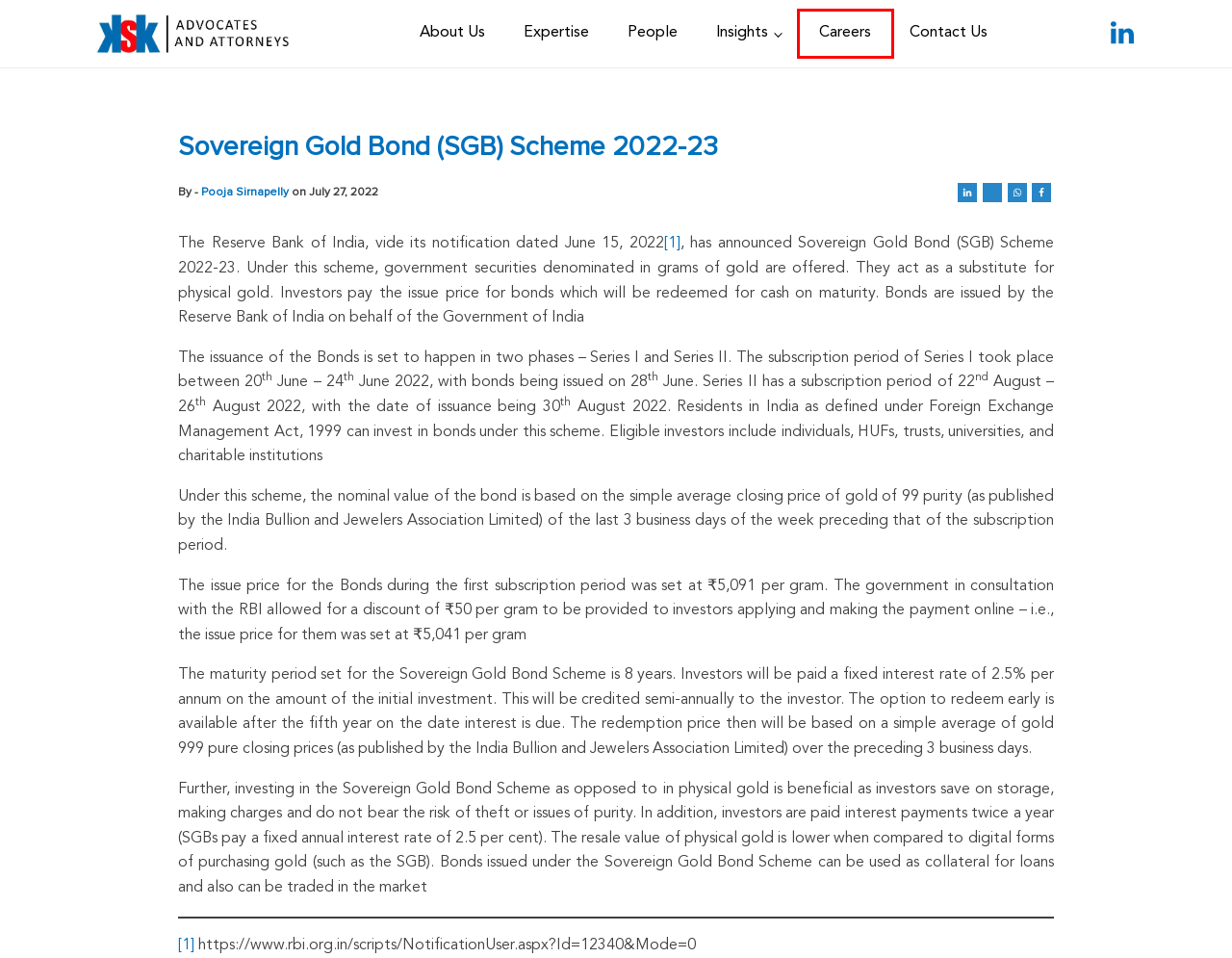You are presented with a screenshot of a webpage with a red bounding box. Select the webpage description that most closely matches the new webpage after clicking the element inside the red bounding box. The options are:
A. People - King Stubb & Kasiva
B. Rbi’s Guidelines On Transparent Interest Practices
C. Practice Areas - King Stubb & Kasiva
D. Insights - King Stubb & Kasiva
E. About Us - King Stubb & Kasiva
F. Pooja Sirnapelly - King Stubb & Kasiva
G. KSK Careers
H. Contact Us For Legal Services in India - King Stubb & Kasiva

G